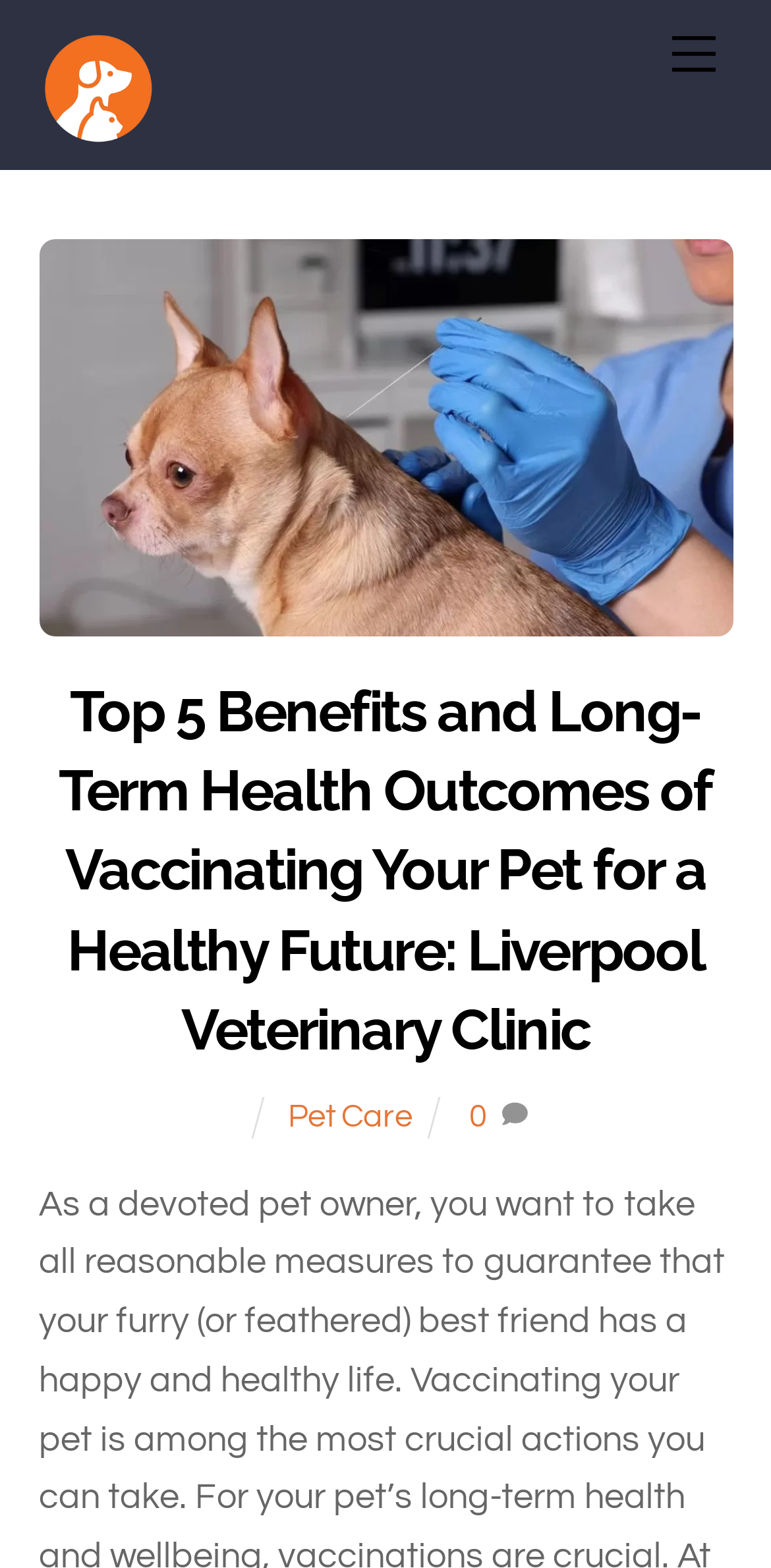From the webpage screenshot, predict the bounding box coordinates (top-left x, top-left y, bottom-right x, bottom-right y) for the UI element described here: Pet Care

[0.373, 0.702, 0.535, 0.722]